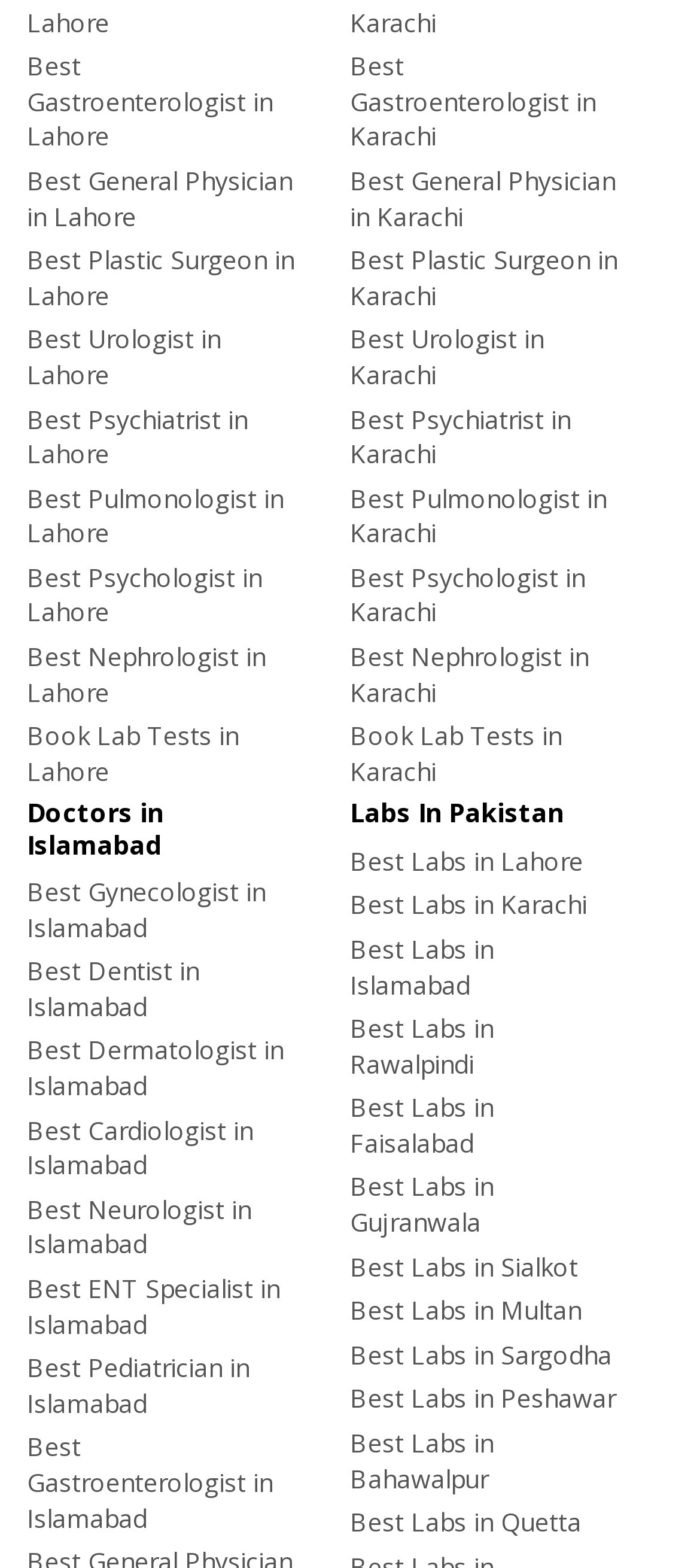Find the bounding box coordinates for the element that must be clicked to complete the instruction: "View doctors in Islamabad". The coordinates should be four float numbers between 0 and 1, indicated as [left, top, right, bottom].

[0.038, 0.509, 0.423, 0.548]